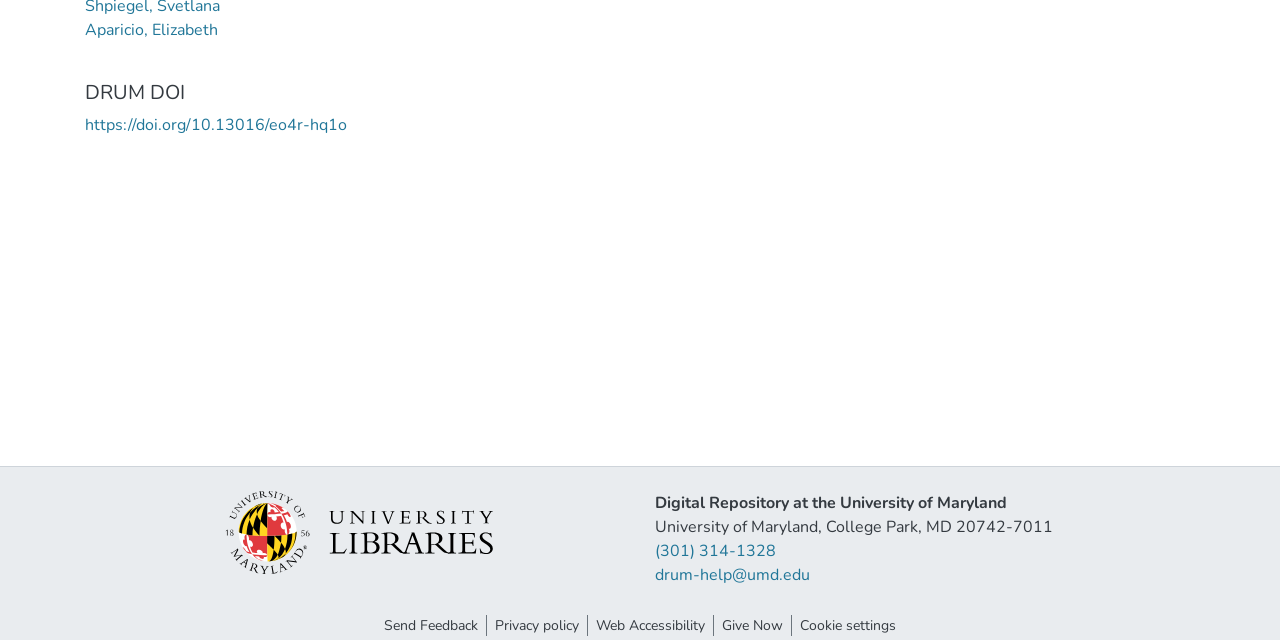Extract the bounding box coordinates of the UI element described: "https://doi.org/10.13016/eo4r-hq1o". Provide the coordinates in the format [left, top, right, bottom] with values ranging from 0 to 1.

[0.066, 0.178, 0.271, 0.212]